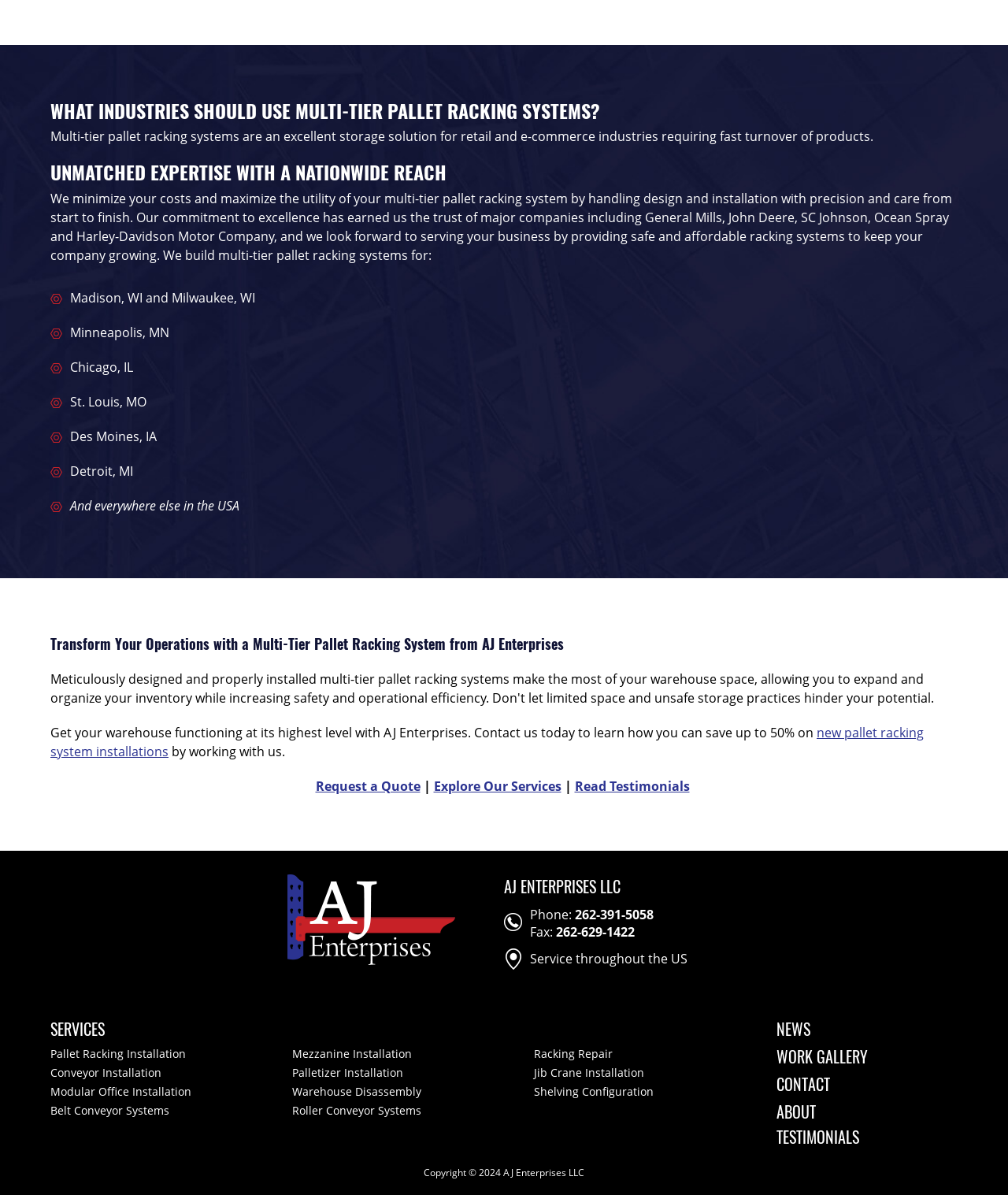What industries use multi-tier pallet racking systems?
Please craft a detailed and exhaustive response to the question.

According to the webpage, multi-tier pallet racking systems are an excellent storage solution for retail and e-commerce industries requiring fast turnover of products.